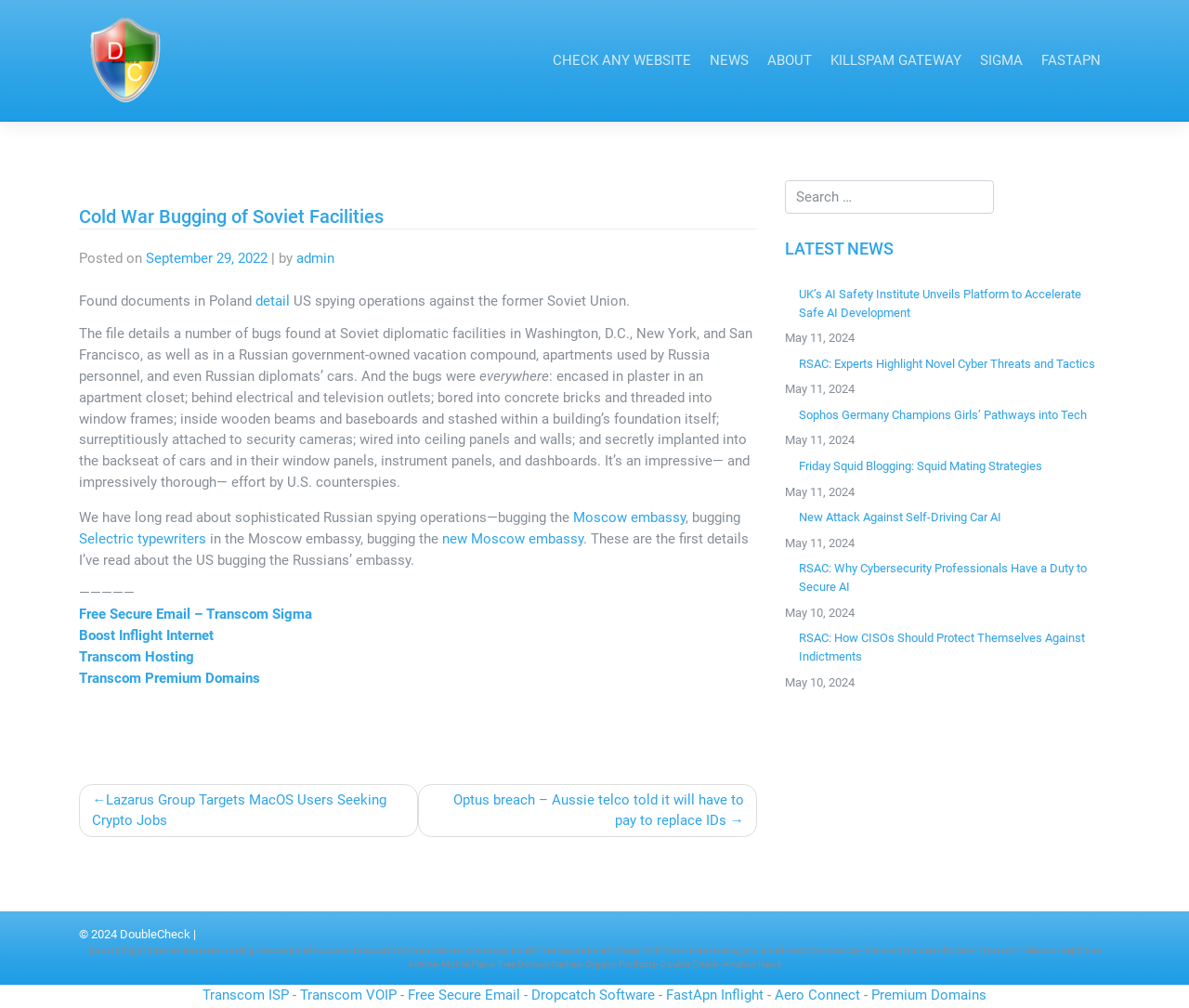Could you find the bounding box coordinates of the clickable area to complete this instruction: "Read the latest news about UK's AI Safety Institute"?

[0.66, 0.276, 0.934, 0.327]